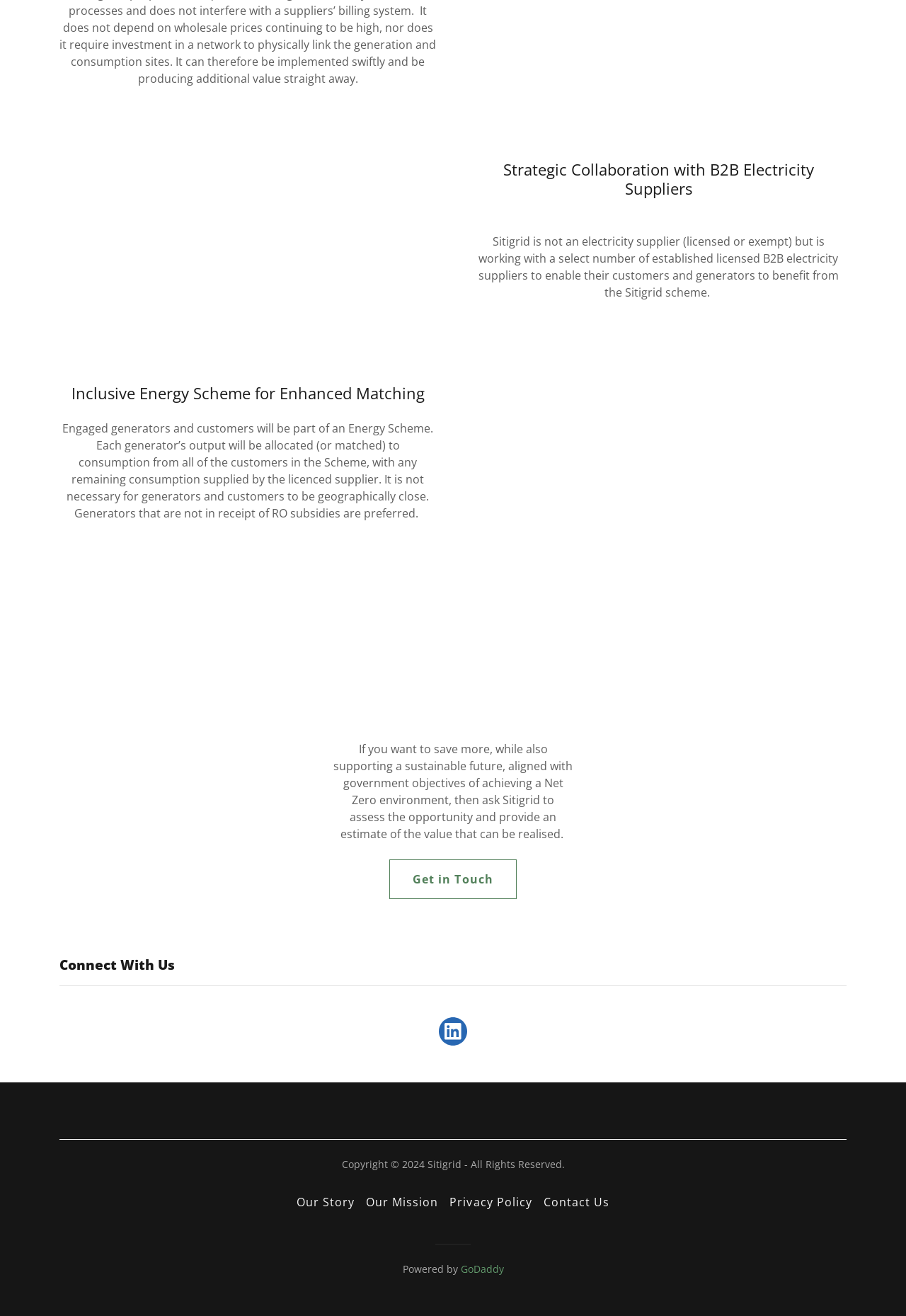Give a short answer using one word or phrase for the question:
What is the preferred type of generator?

those not in receipt of RO subsidies